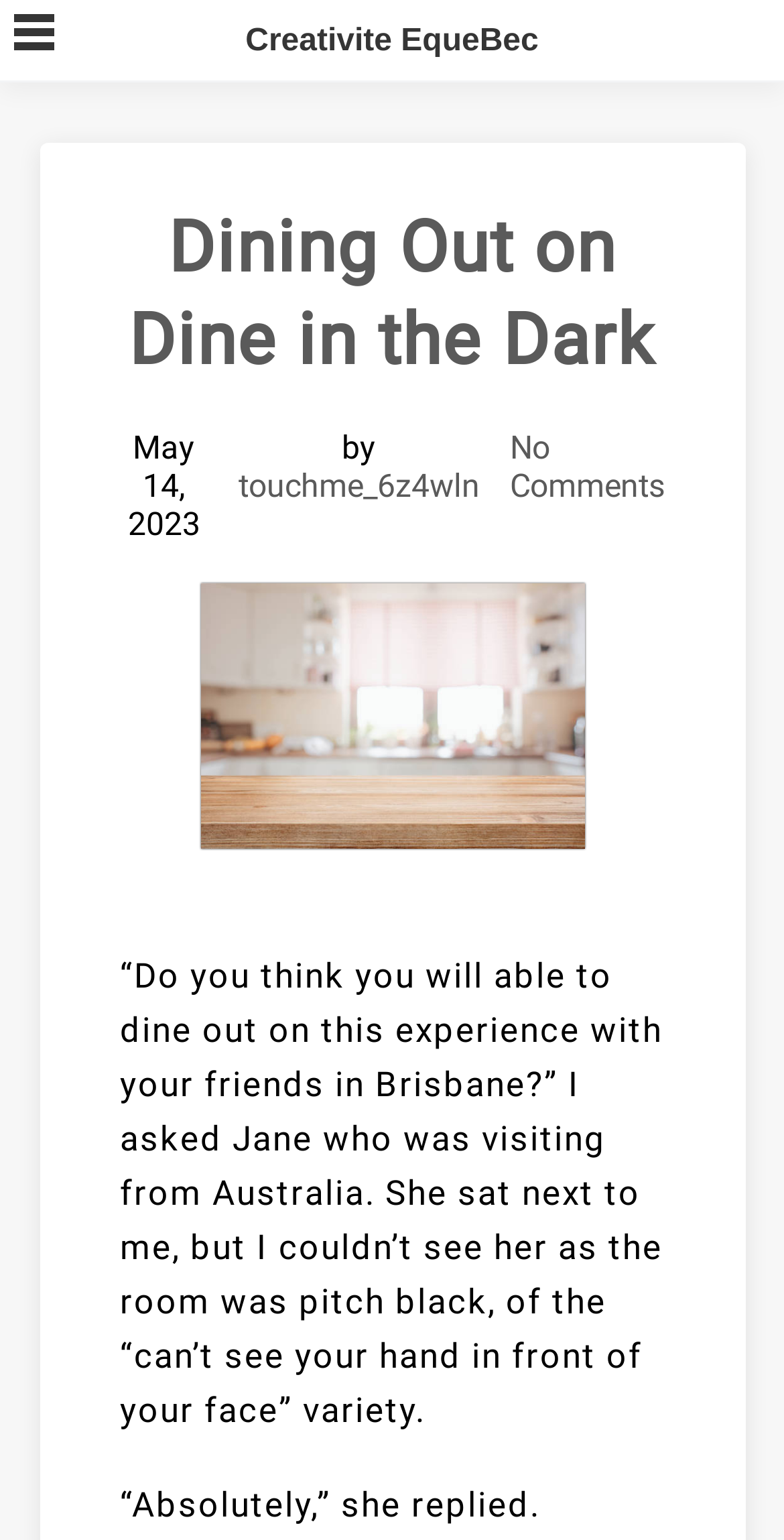For the following element description, predict the bounding box coordinates in the format (top-left x, top-left y, bottom-right x, bottom-right y). All values should be floating point numbers between 0 and 1. Description: touchme_6z4wln

[0.304, 0.303, 0.612, 0.328]